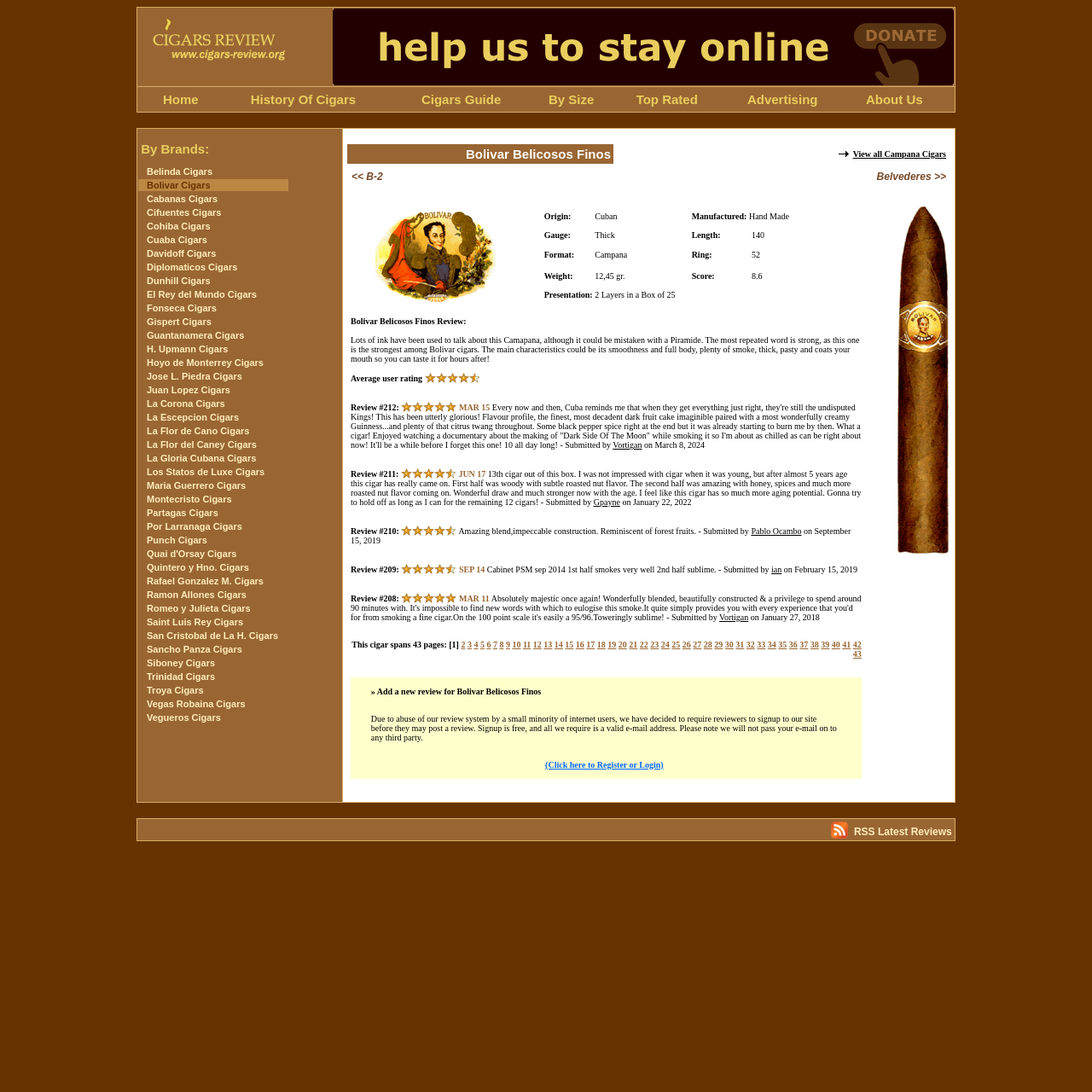Identify and extract the main heading from the webpage.

Bolivar Belicosos Finos